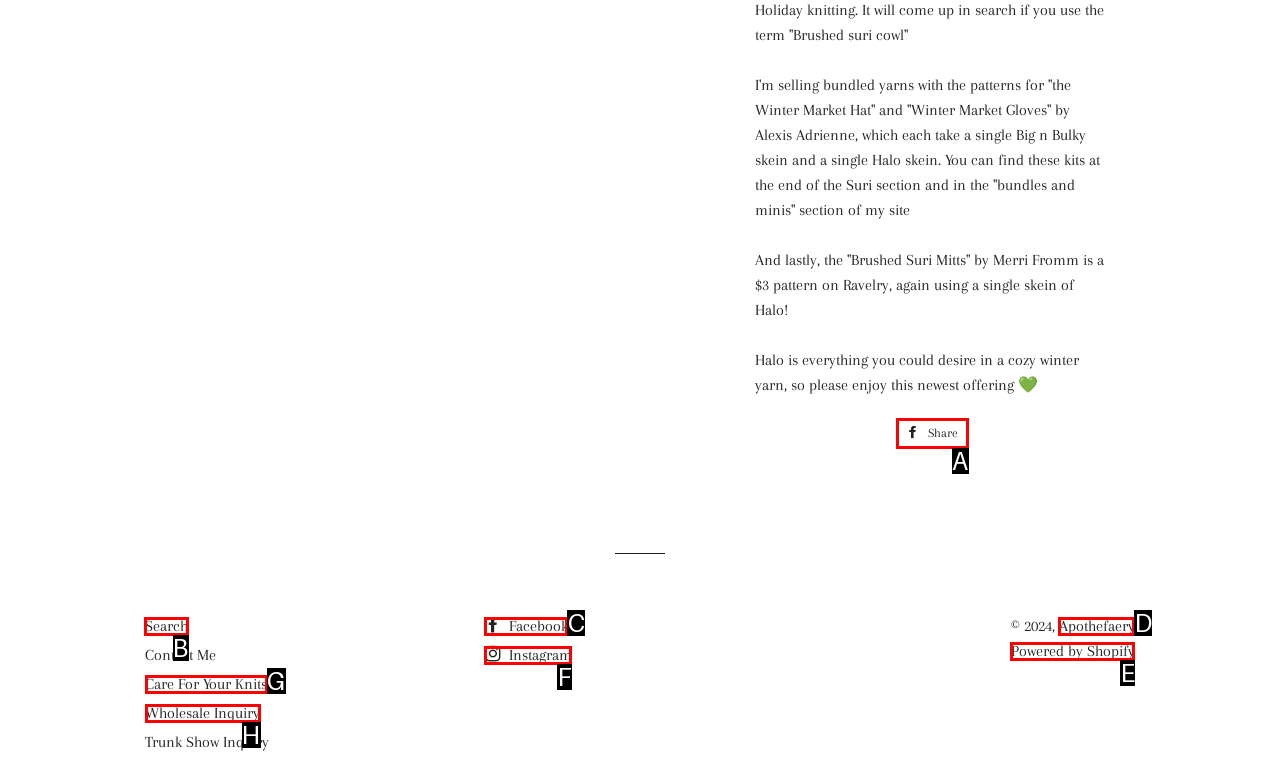For the instruction: Search, which HTML element should be clicked?
Respond with the letter of the appropriate option from the choices given.

B